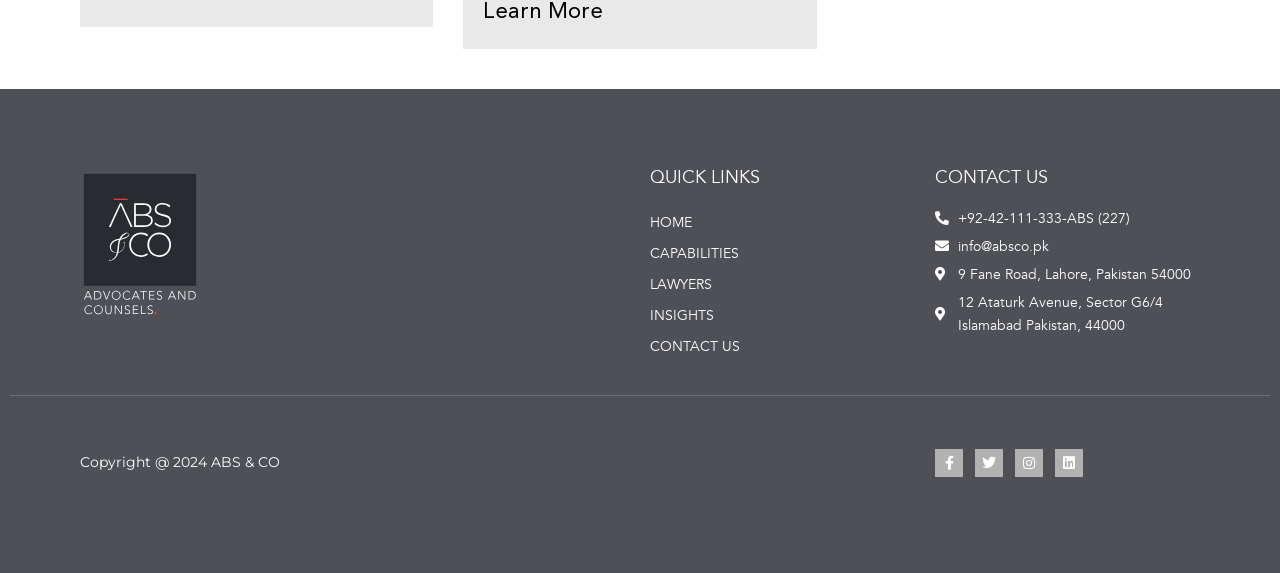Give a one-word or one-phrase response to the question:
What is the last menu item in the quick links section?

CONTACT US